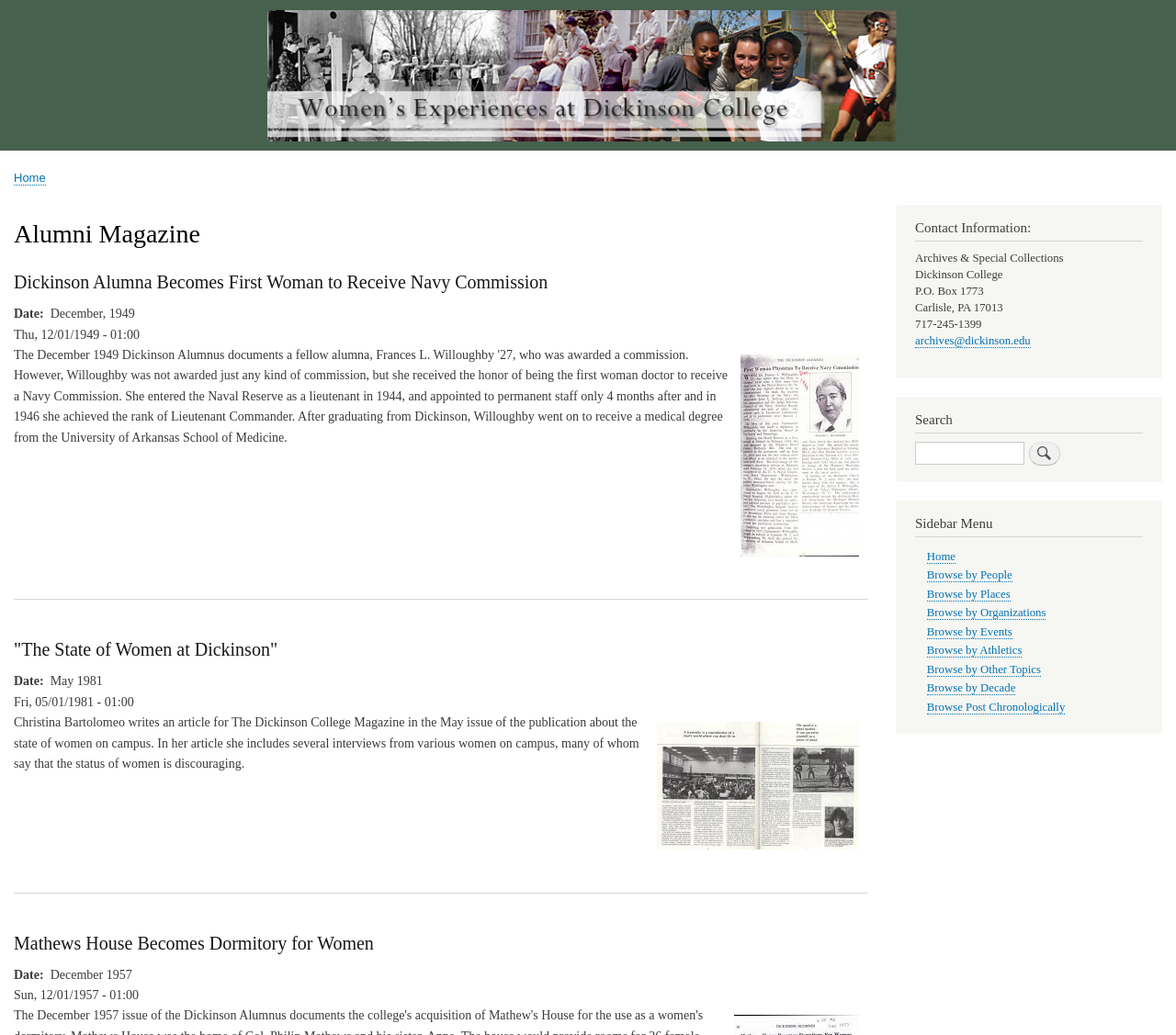Determine the bounding box of the UI element mentioned here: "Kenzonique by Jo Ratcliffe". The coordinates must be in the format [left, top, right, bottom] with values ranging from 0 to 1.

None